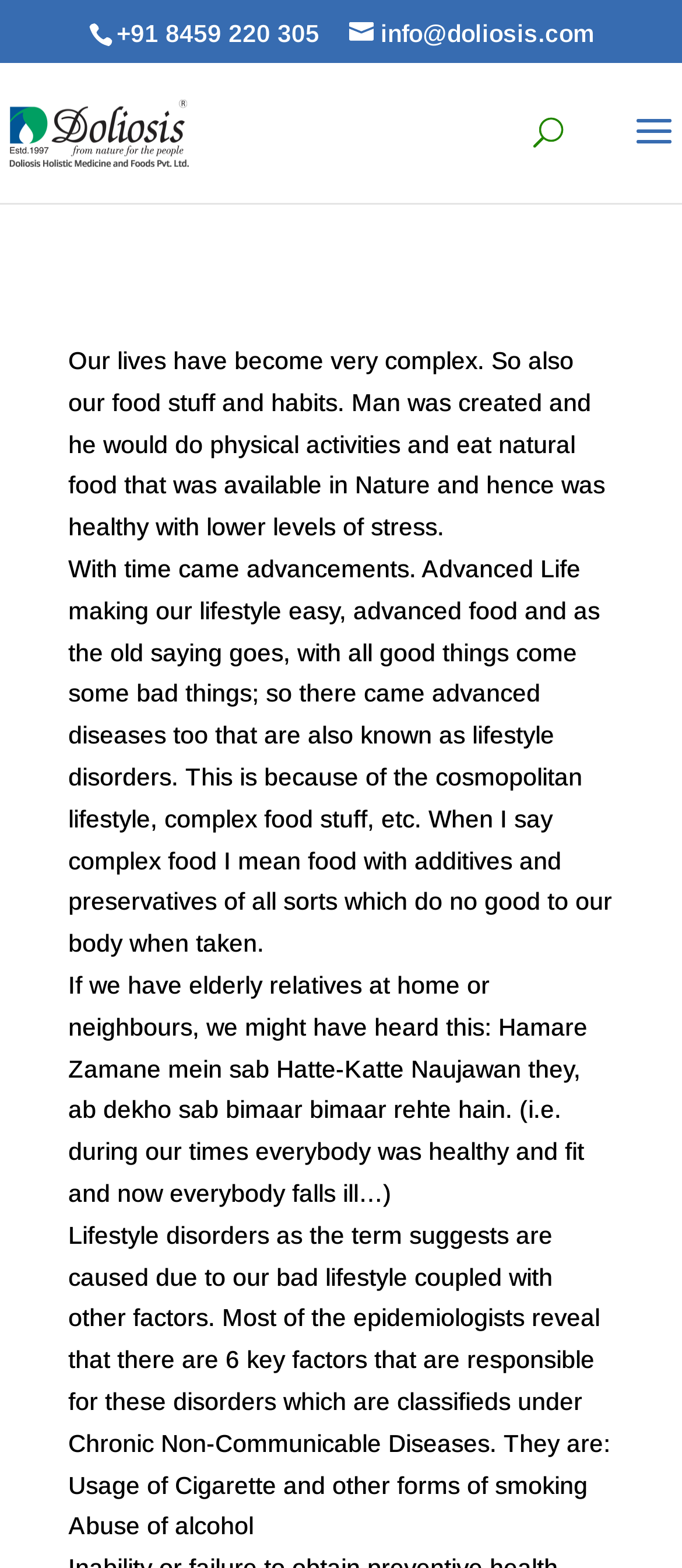Answer the question below in one word or phrase:
Is there a search function on the webpage?

Yes